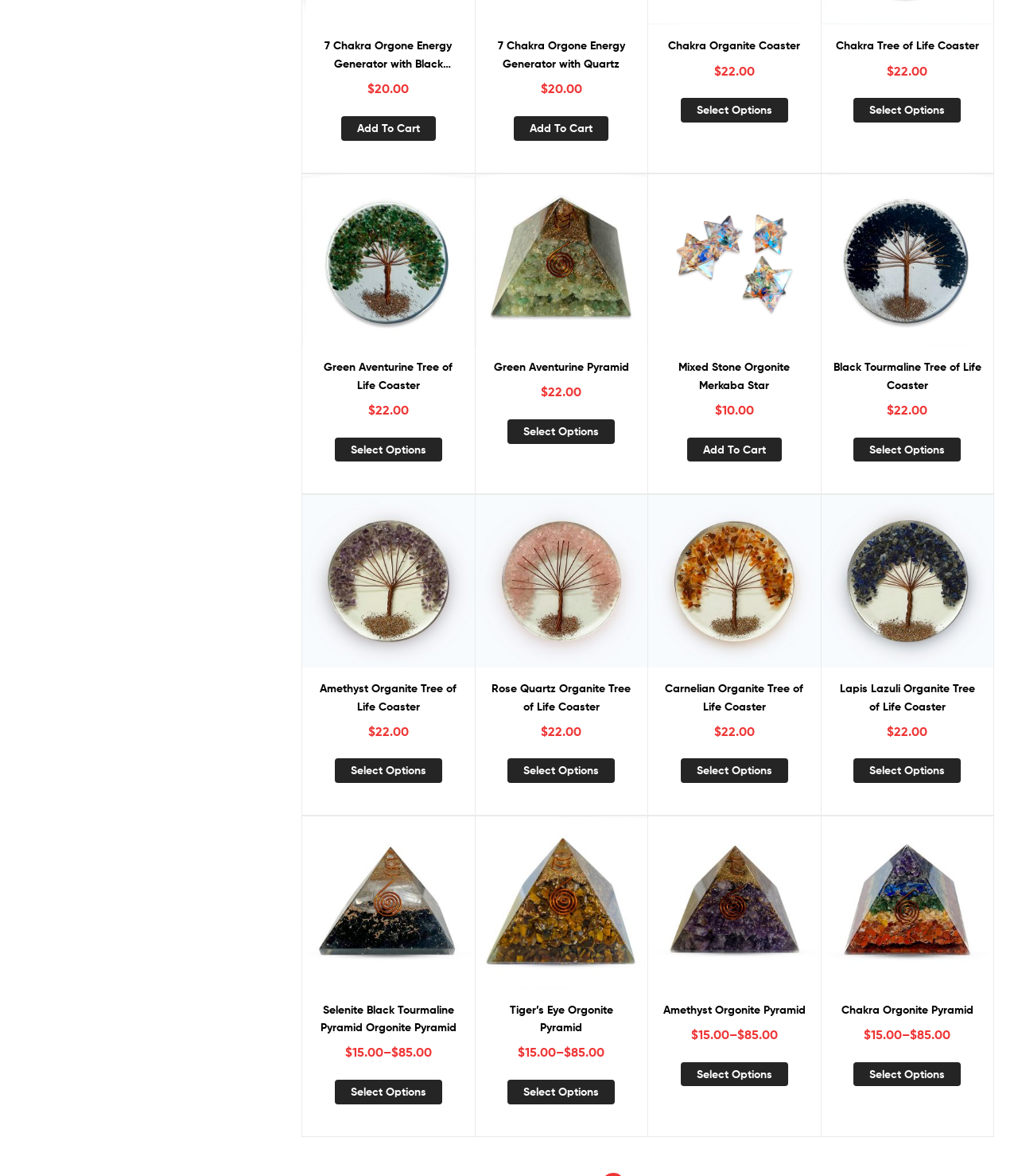Identify the bounding box coordinates of the clickable section necessary to follow the following instruction: "Quick view Green Aventurine Tree of Life Coaster". The coordinates should be presented as four float numbers from 0 to 1, i.e., [left, top, right, bottom].

[0.381, 0.212, 0.42, 0.245]